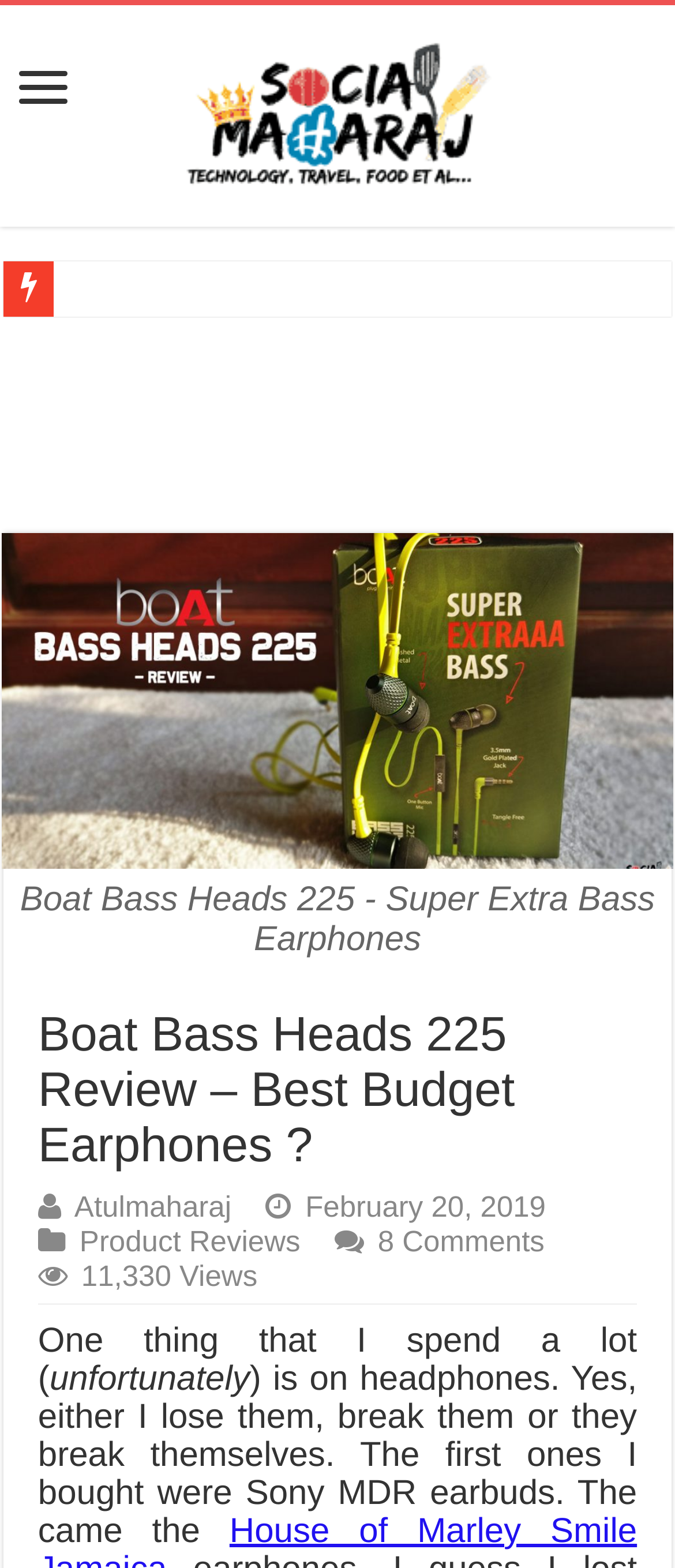What is the author of the review?
Refer to the image and give a detailed answer to the query.

The author of the review can be determined by looking at the link element with the text 'Atulmaharaj'. This element is located below the heading and above the main content of the review.